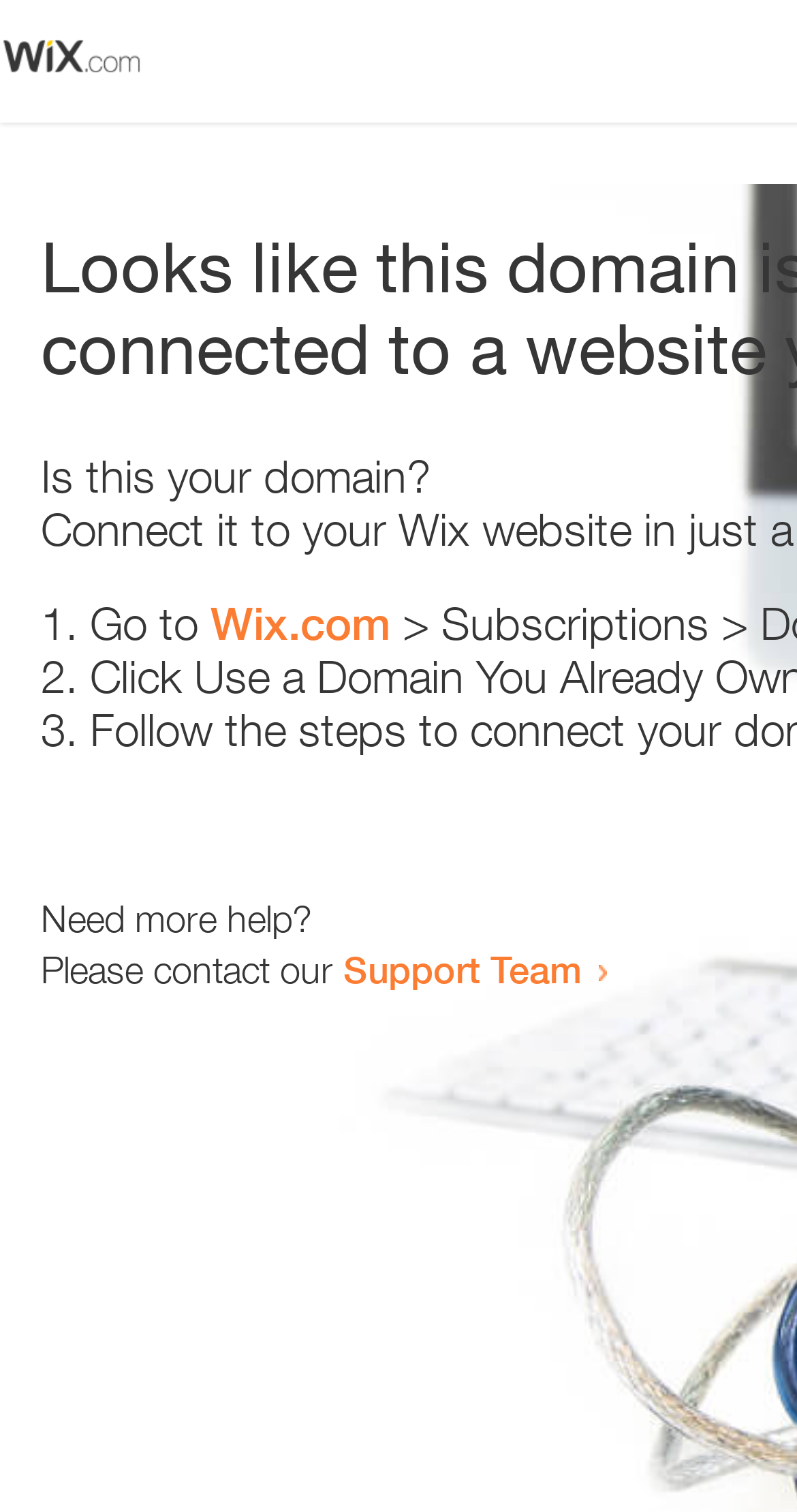Answer the question using only one word or a concise phrase: How many list markers are present?

3